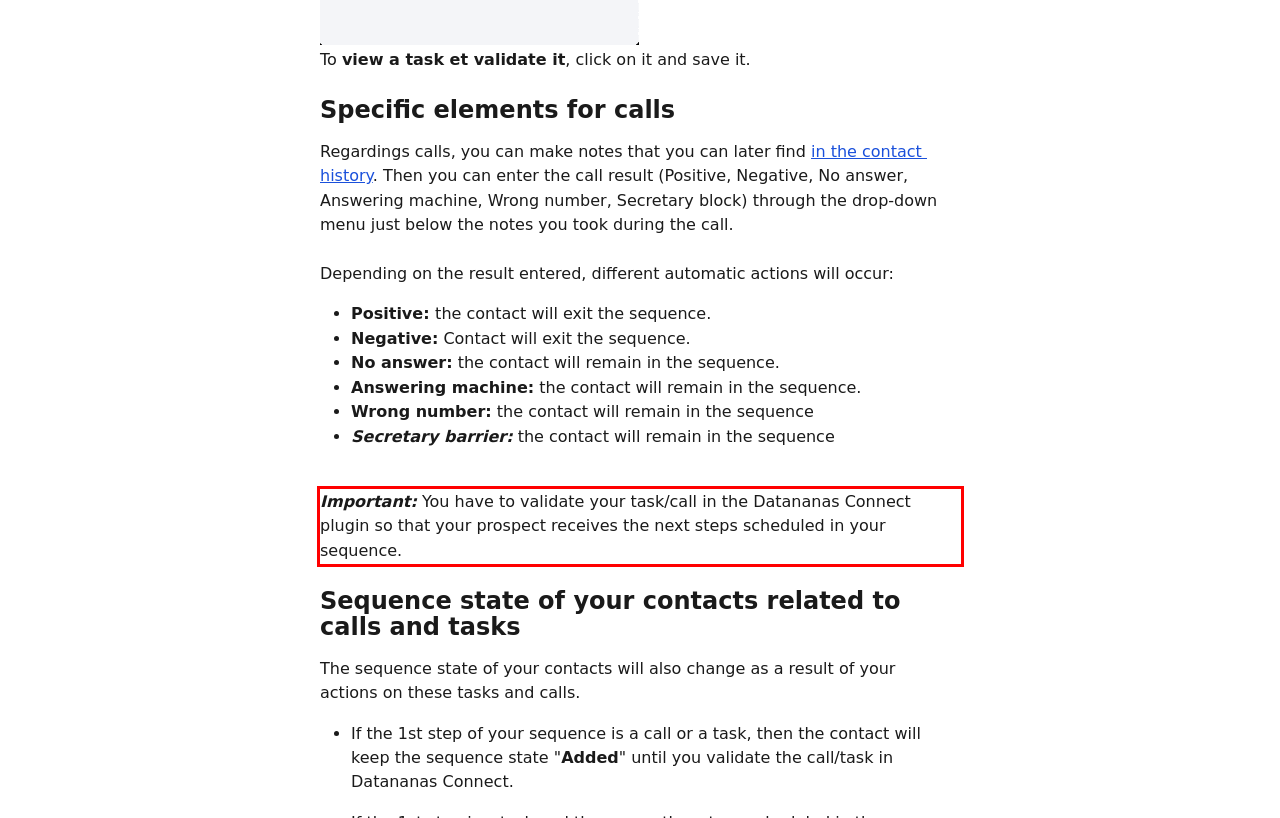You are given a screenshot of a webpage with a UI element highlighted by a red bounding box. Please perform OCR on the text content within this red bounding box.

Important: You have to validate your task/call in the Datananas Connect plugin so that your prospect receives the next steps scheduled in your sequence.